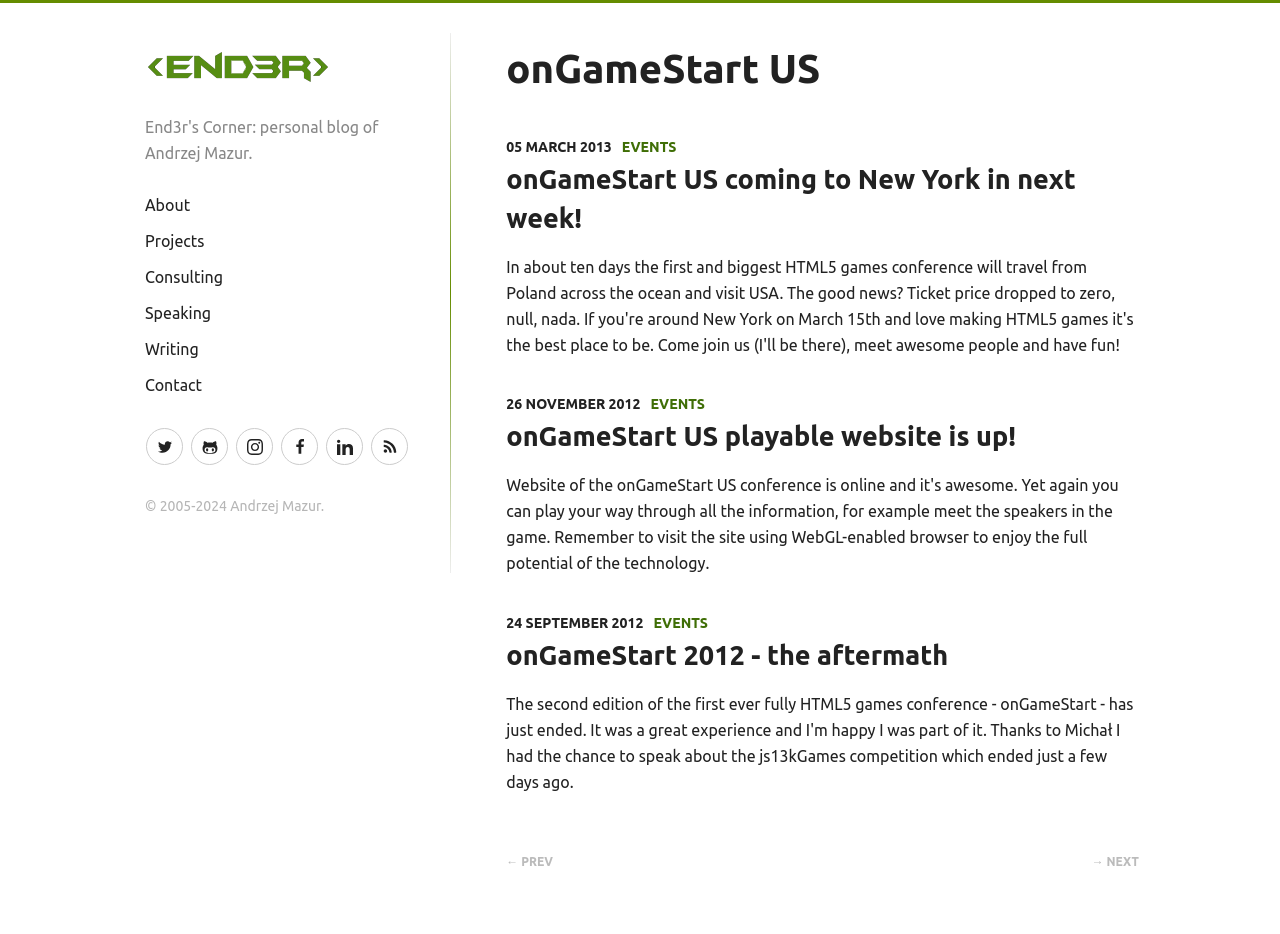How many navigation links are there at the top of this webpage?
Answer with a single word or phrase by referring to the visual content.

6